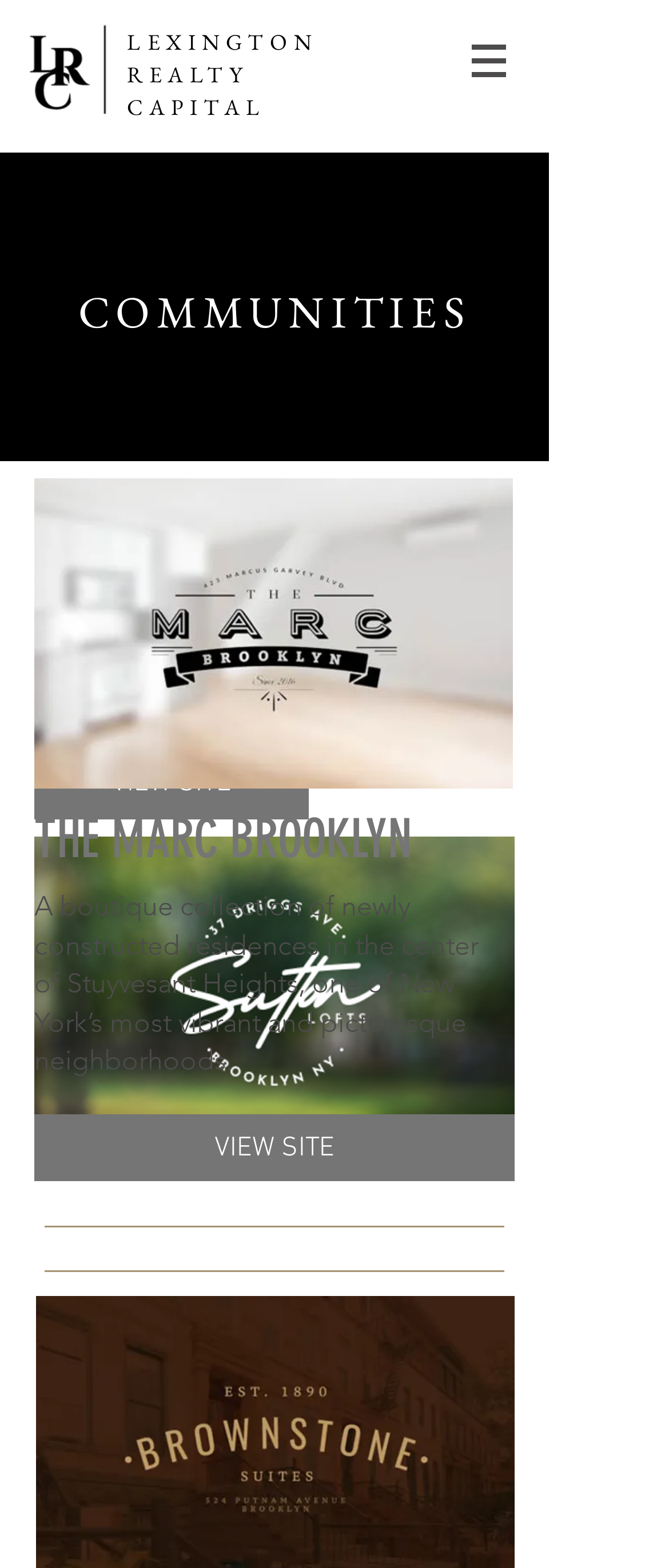Locate the UI element described as follows: "LEXINGTON". Return the bounding box coordinates as four float numbers between 0 and 1 in the order [left, top, right, bottom].

[0.19, 0.015, 0.475, 0.036]